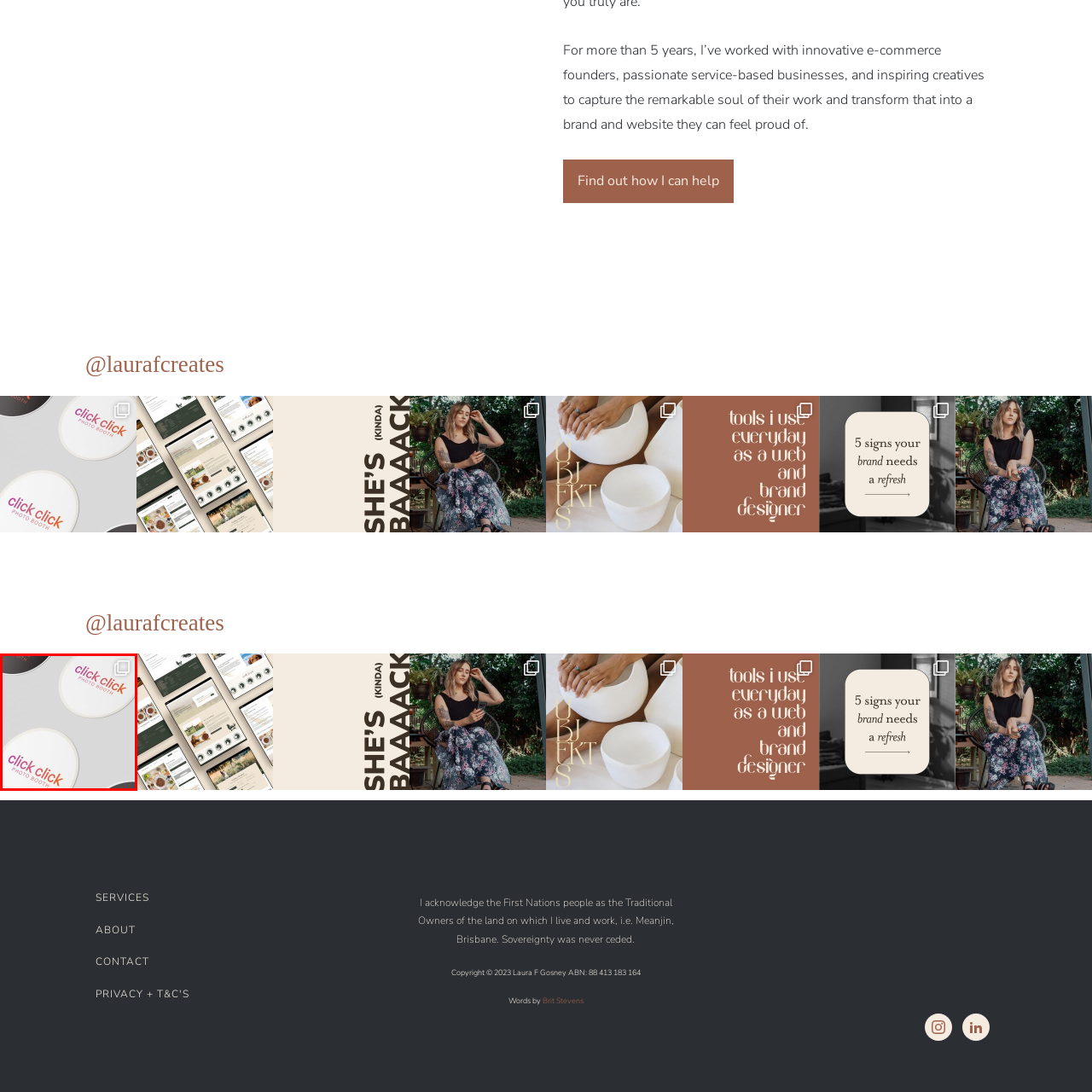Please analyze the image enclosed within the red bounding box and provide a comprehensive answer to the following question based on the image: What colors are used in the logo palette?

The caption describes the color palette of the logo as blending deep oranges and rich purples, which exude creativity and fun, reflecting the brand's innovative approach to event photography.